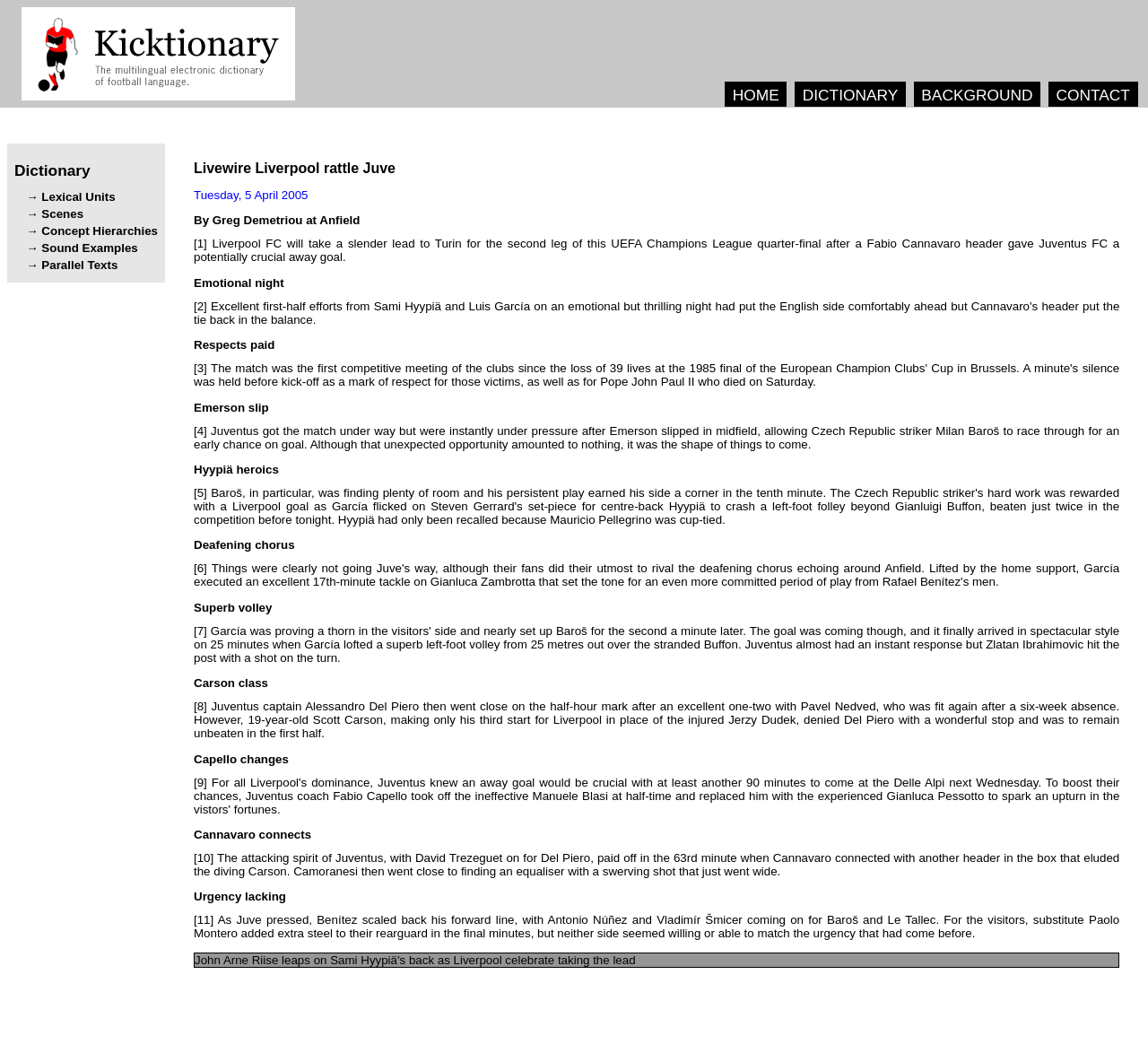What is the date of the football match?
Provide a concise answer using a single word or phrase based on the image.

Tuesday, 5 April 2005